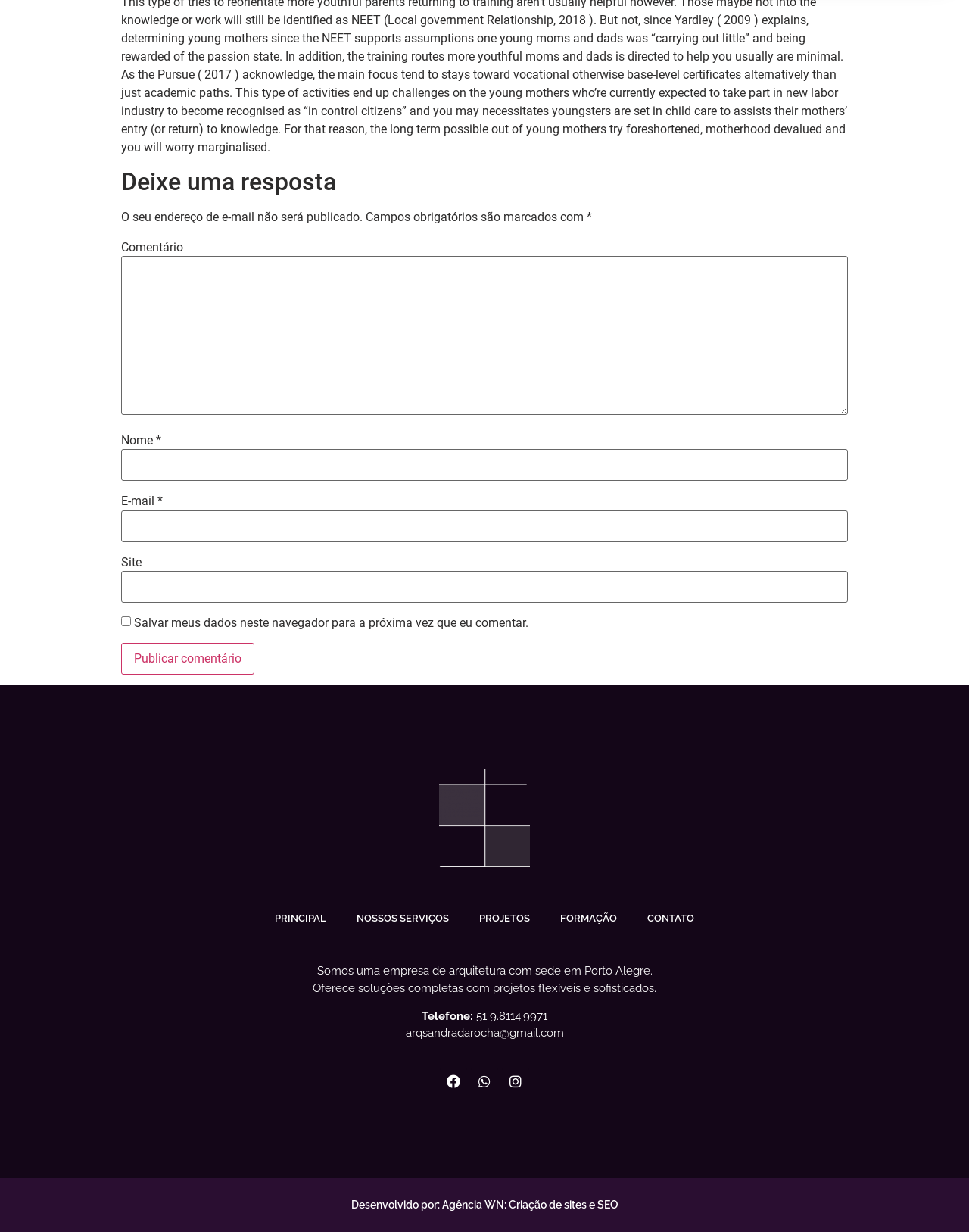Could you provide the bounding box coordinates for the portion of the screen to click to complete this instruction: "Type your name"?

[0.125, 0.365, 0.875, 0.39]